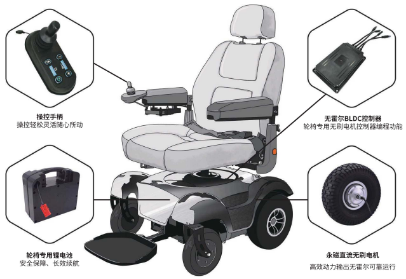Explain the image in a detailed and descriptive way.

The image depicts an advanced electric wheelchair, highlighting its modern design and essential components. Key features illustrated include:

1. **Joystick Control**: Positioned on the side, this joystick allows the user to navigate the wheelchair easily, providing a safe and intuitive means of mobility.

2. **Brushless DC Motor**: This component is crucial for efficient performance, ensuring smooth operation and high reliability. The electric wheelchair utilizes this technology for optimal speed regulation and torque control.

3. **Battery Pack**: Shown on one side, the battery provides the necessary power for operation, emphasizing the importance of a secure and efficient energy source.

4. **Wheels**: The well-designed tires are tailored for stability and maneuverability, catering to various terrains and ensuring safety for the user.

5. **Overall Structure**: The wheelchair's layout combines comfort and functionality, featuring ergonomic seating and supportive elements designed for ease of use in daily activities.

This image emphasizes the integration of modern technology in mobility aids, catering to the growing needs of an aging population and individuals with disabilities.